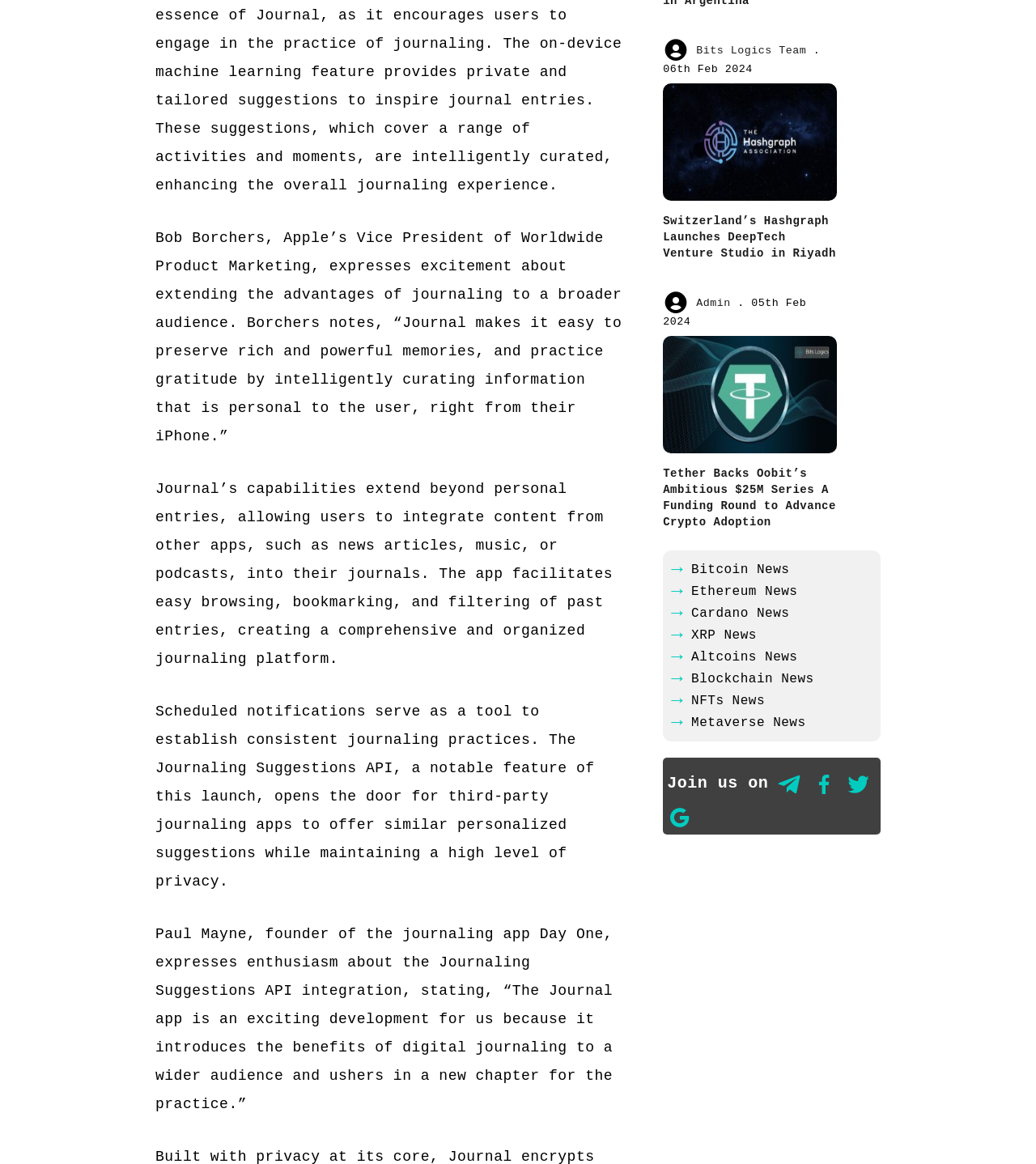Please identify the bounding box coordinates of the element's region that should be clicked to execute the following instruction: "Follow on Twitter". The bounding box coordinates must be four float numbers between 0 and 1, i.e., [left, top, right, bottom].

[0.749, 0.668, 0.775, 0.68]